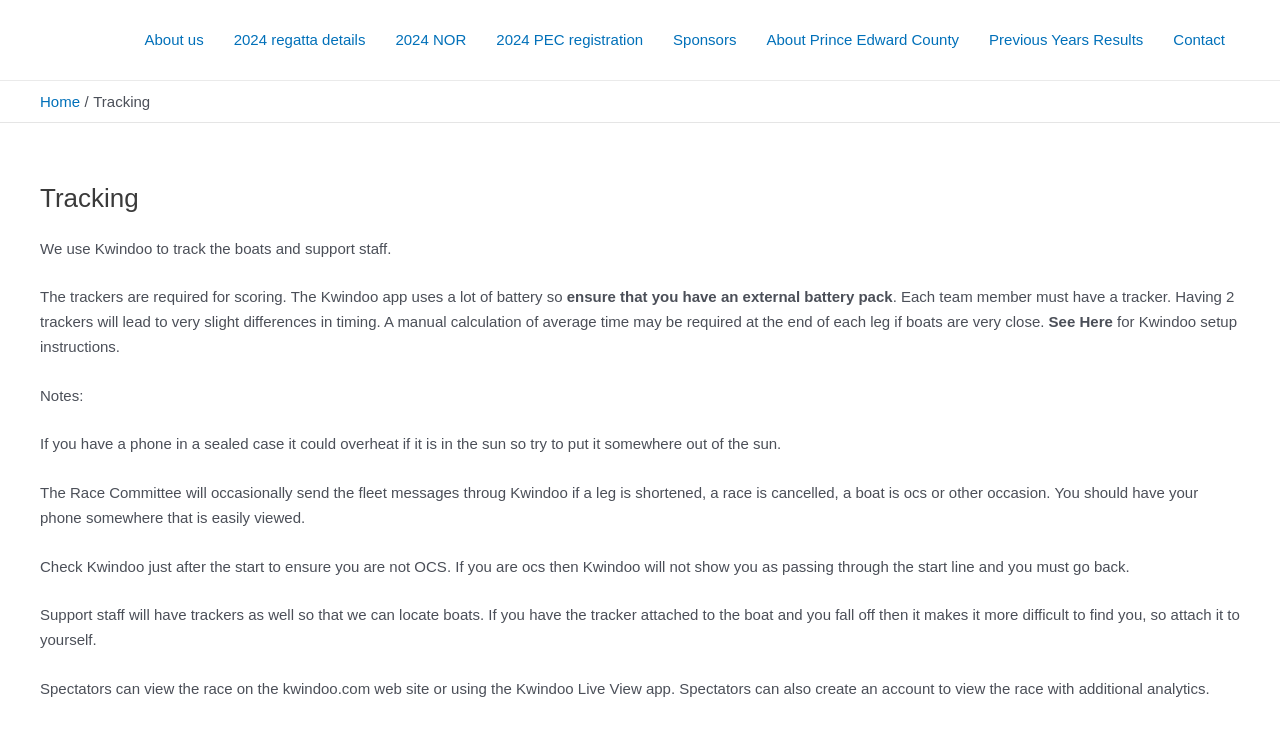Identify the bounding box coordinates for the element you need to click to achieve the following task: "View Previous Years Results". The coordinates must be four float values ranging from 0 to 1, formatted as [left, top, right, bottom].

[0.761, 0.0, 0.905, 0.11]